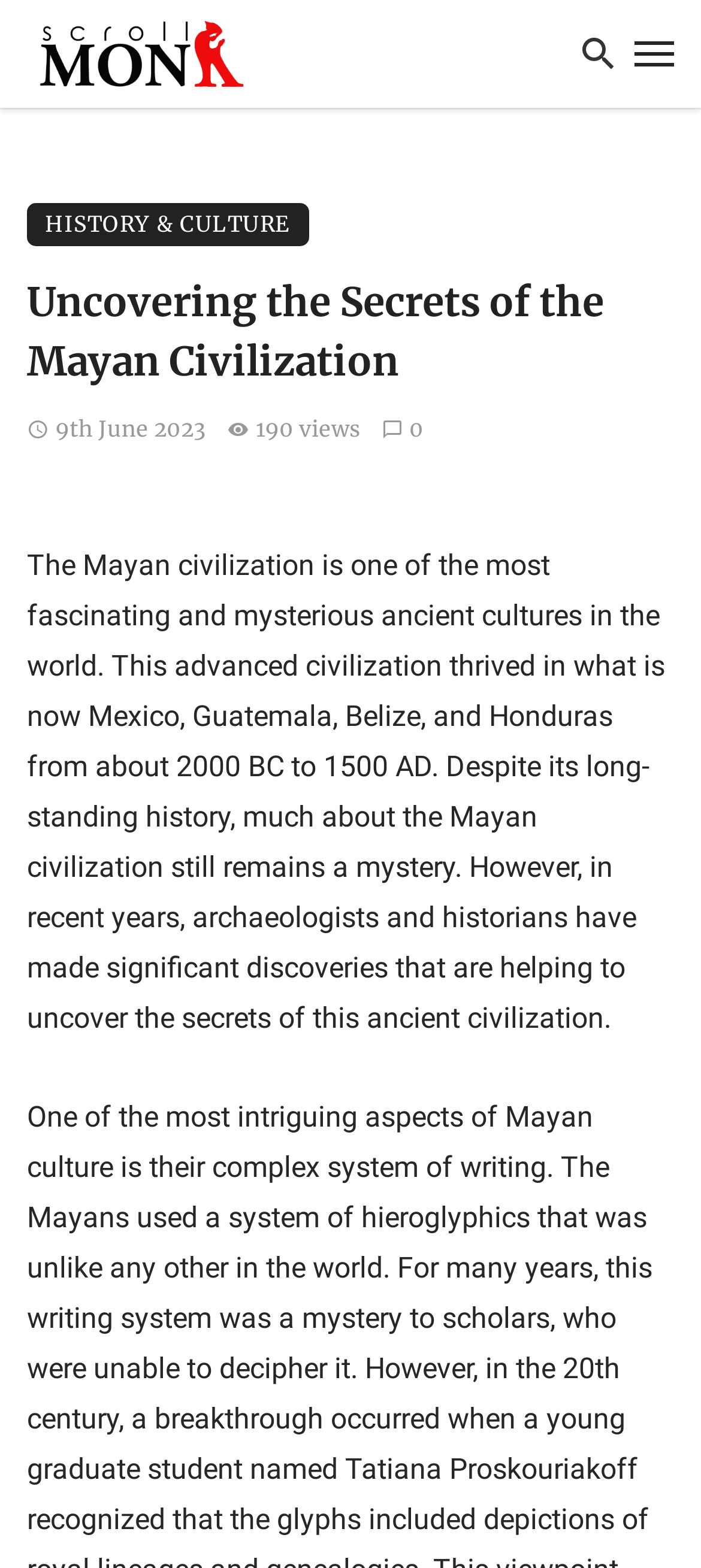Using the information in the image, give a detailed answer to the following question: What is the Mayan civilization?

Based on the webpage content, the Mayan civilization is described as one of the most fascinating and mysterious ancient cultures in the world, which thrived in what is now Mexico, Guatemala, Belize, and Honduras from about 2000 BC to 1500 AD.